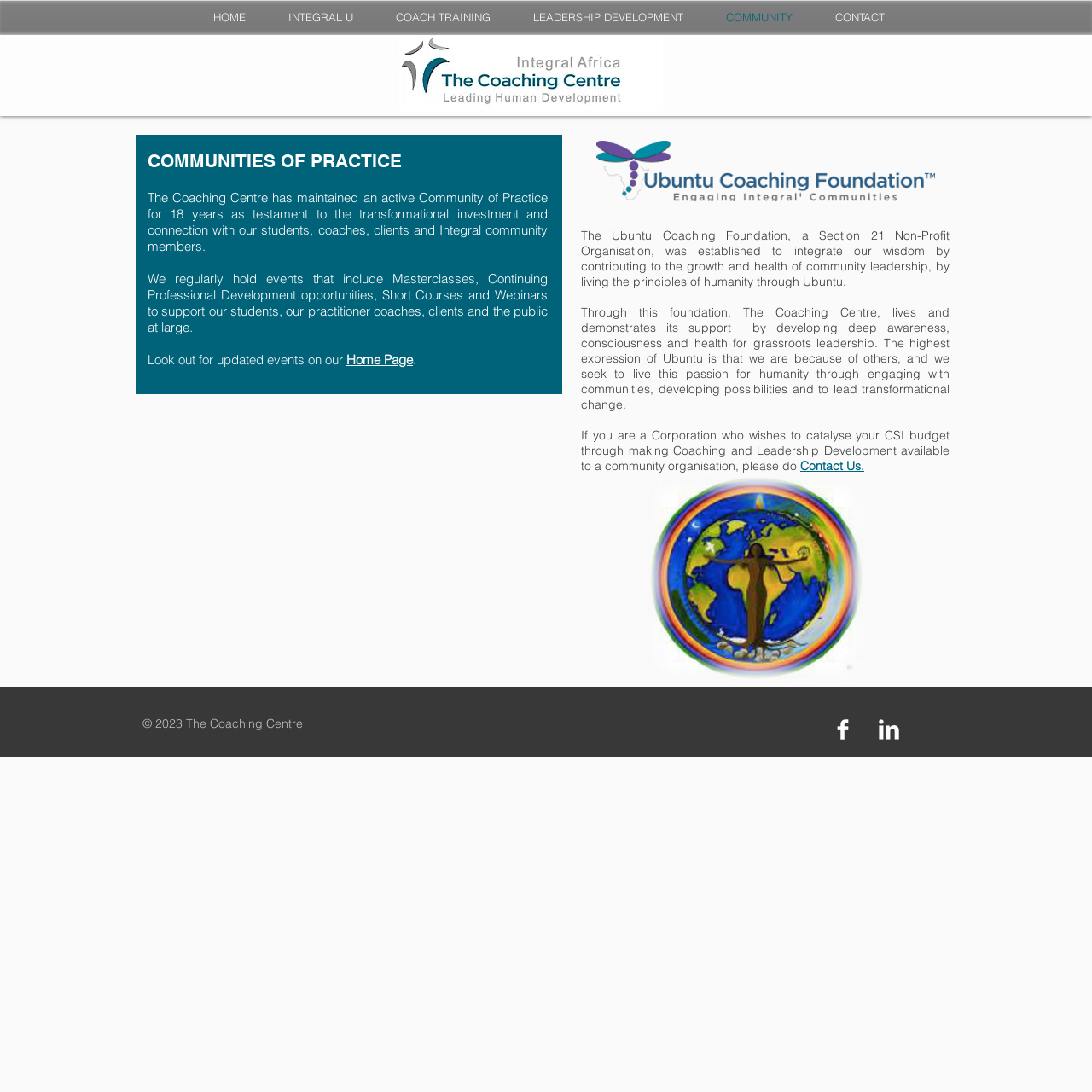Locate the UI element that matches the description CONTACT in the webpage screenshot. Return the bounding box coordinates in the format (top-left x, top-left y, bottom-right x, bottom-right y), with values ranging from 0 to 1.

[0.745, 0.006, 0.829, 0.026]